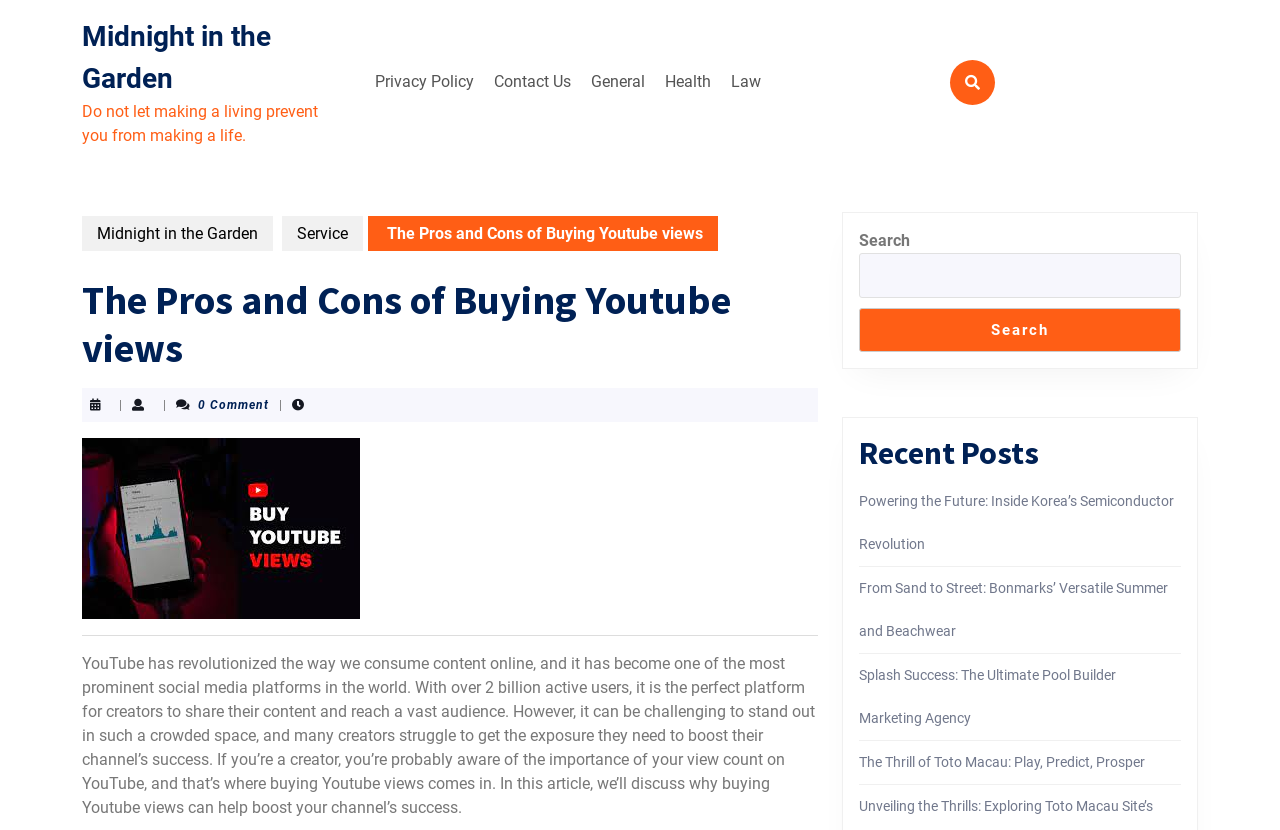Please find the bounding box coordinates in the format (top-left x, top-left y, bottom-right x, bottom-right y) for the given element description. Ensure the coordinates are floating point numbers between 0 and 1. Description: Privacy Policy

[0.287, 0.075, 0.377, 0.123]